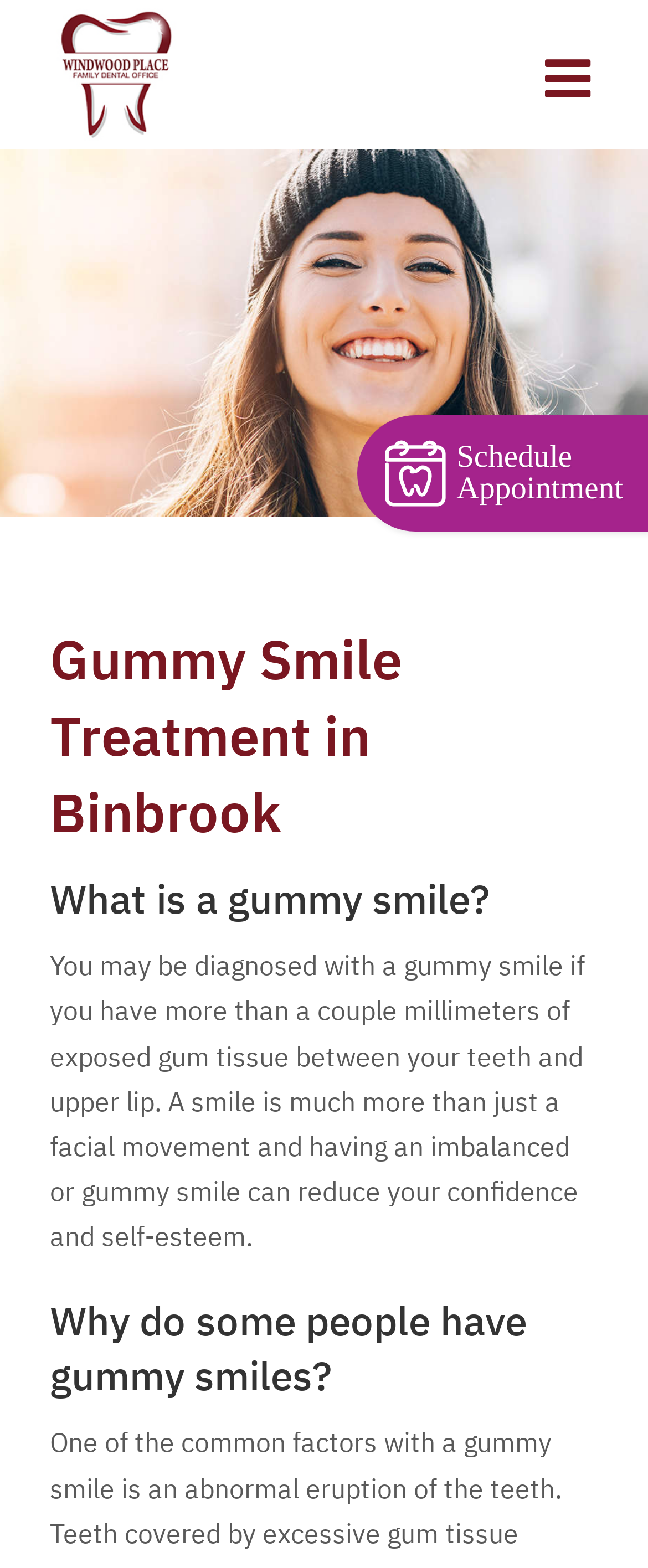What is the name of the dental clinic?
Respond with a short answer, either a single word or a phrase, based on the image.

Windwood Place Dental